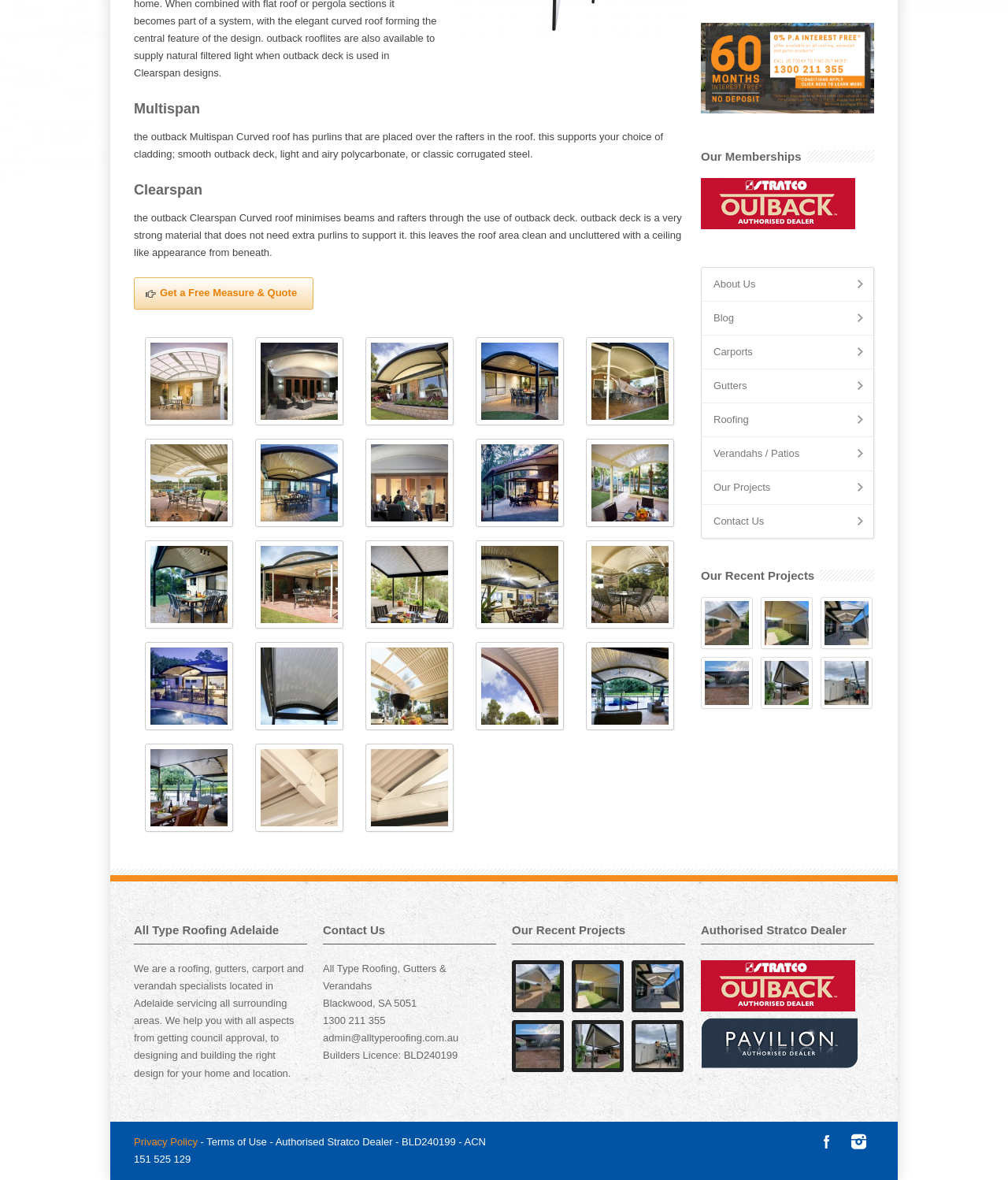Please find the bounding box for the UI component described as follows: "Verandahs / Patios".

[0.695, 0.37, 0.867, 0.399]